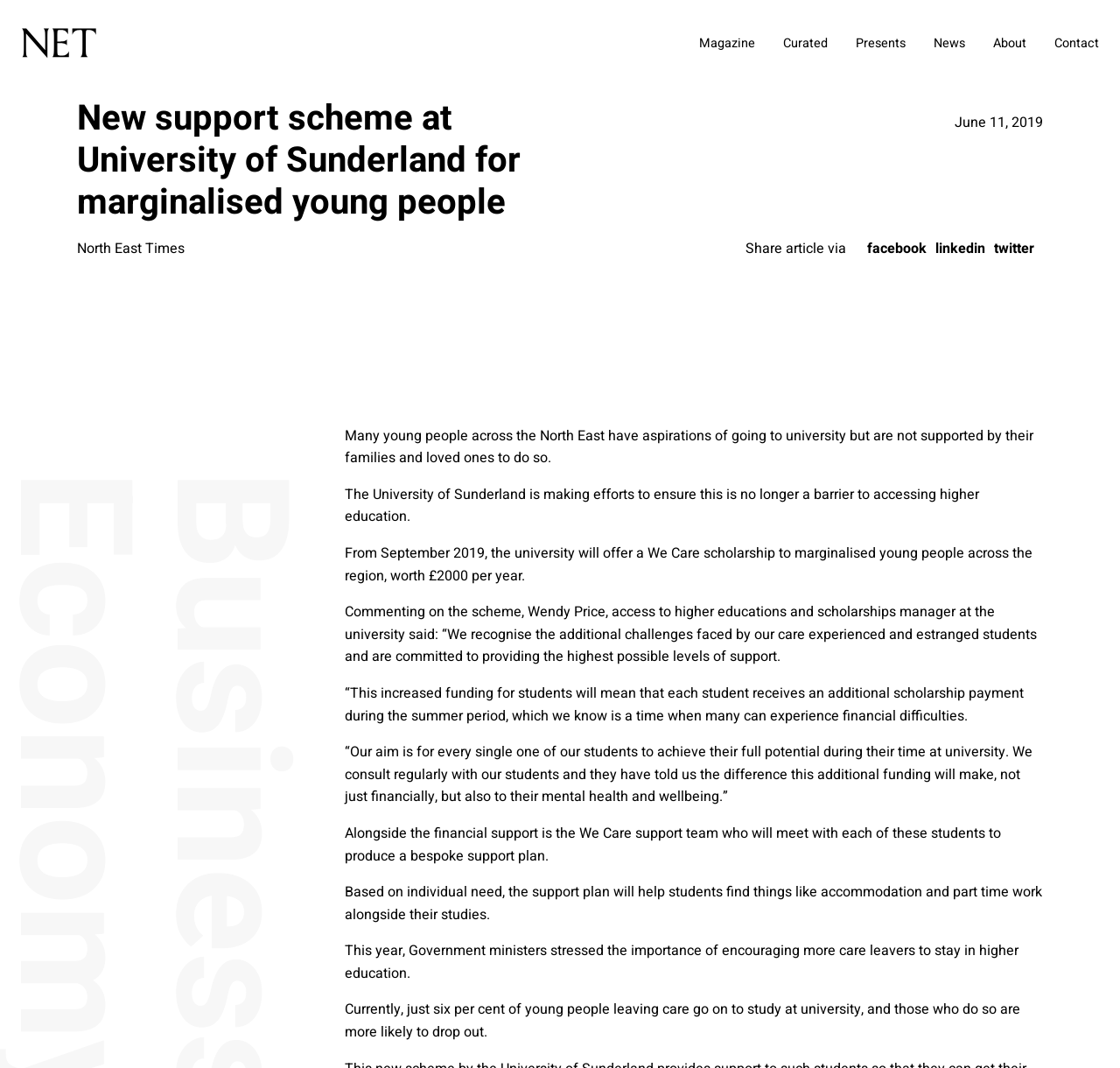Identify the bounding box coordinates for the UI element mentioned here: "Presents". Provide the coordinates as four float values between 0 and 1, i.e., [left, top, right, bottom].

[0.764, 0.032, 0.809, 0.049]